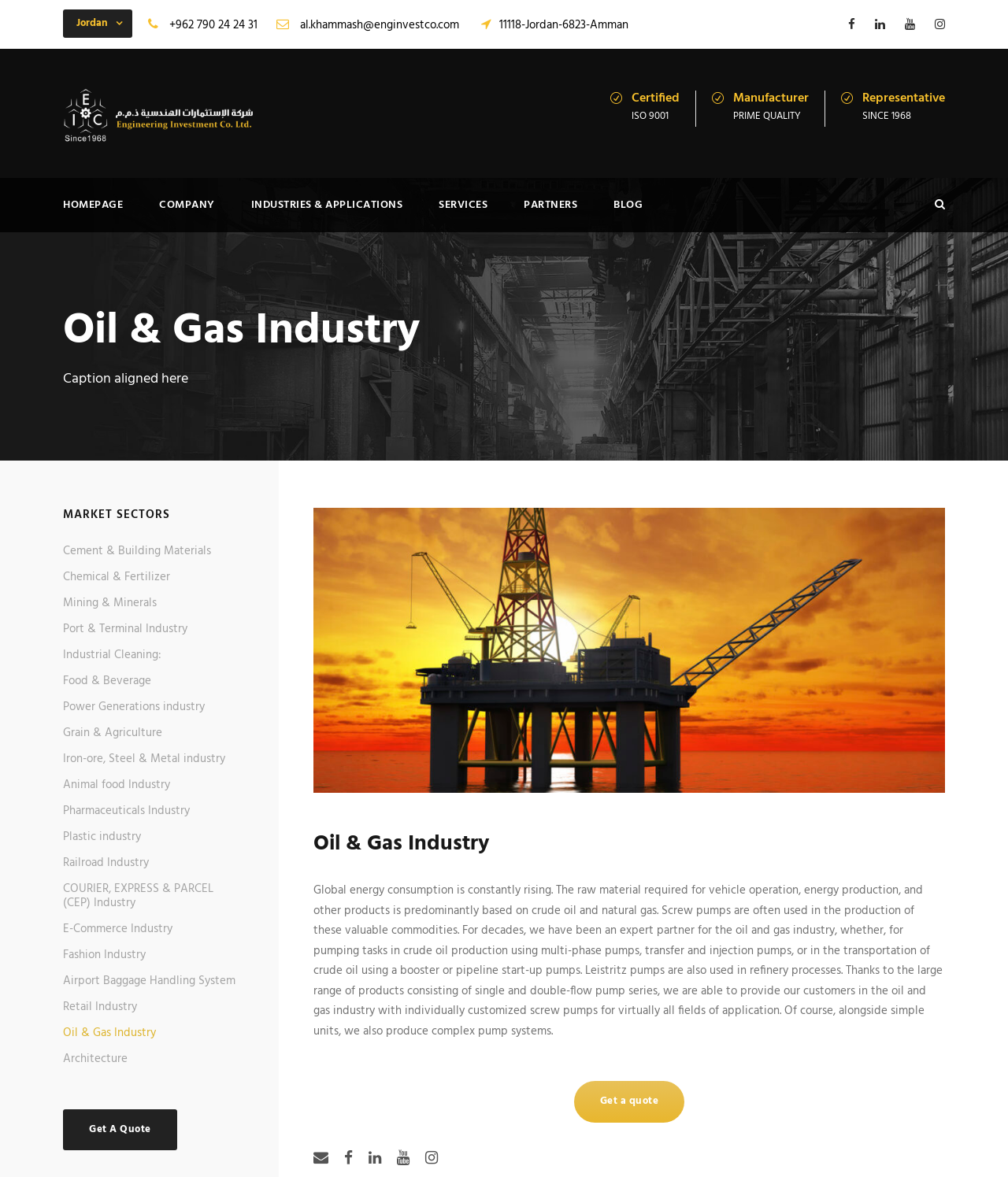What is the certification of the company?
Provide a concise answer using a single word or phrase based on the image.

ISO 9001